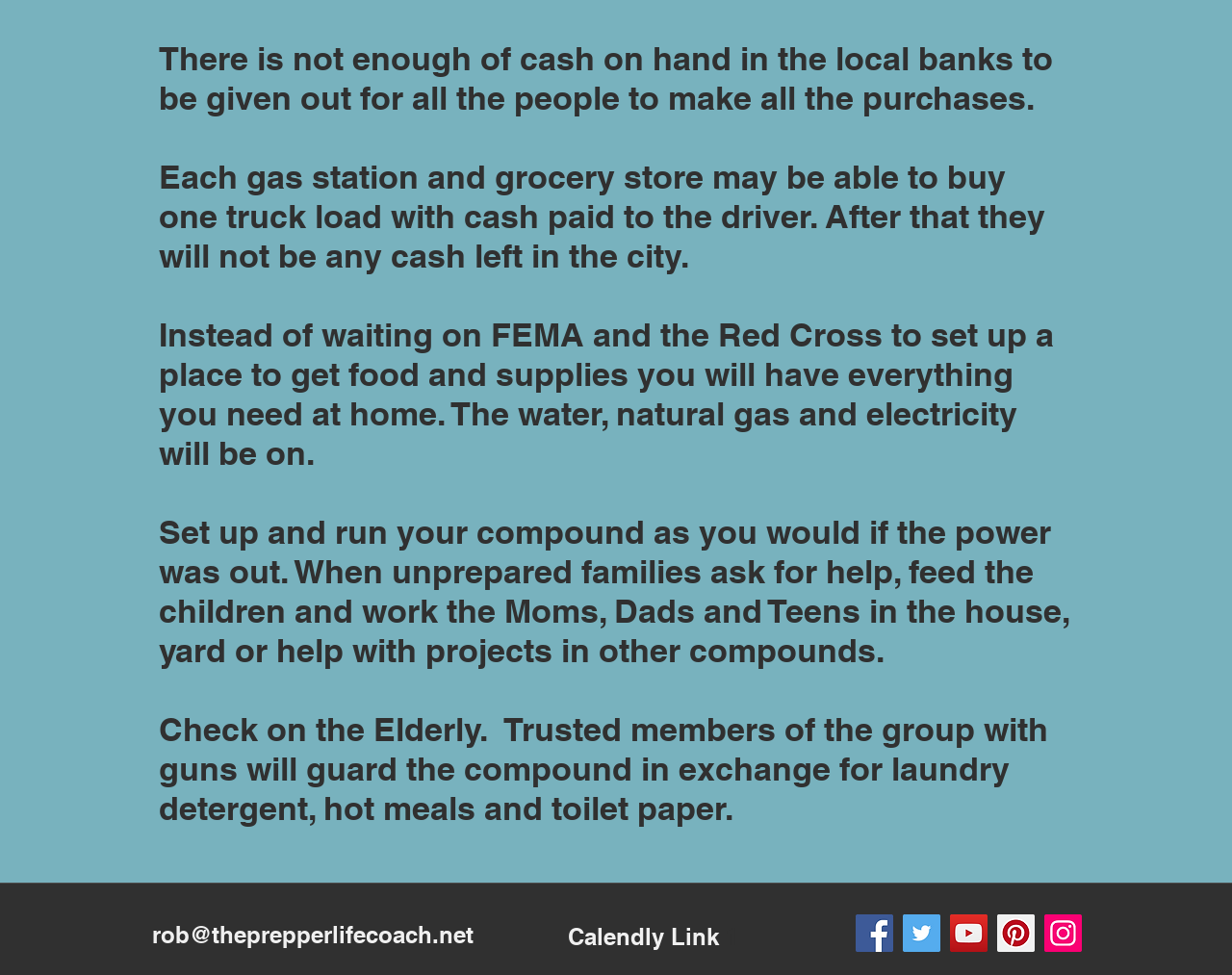Using the description: "Calendly Link", identify the bounding box of the corresponding UI element in the screenshot.

[0.461, 0.947, 0.589, 0.974]